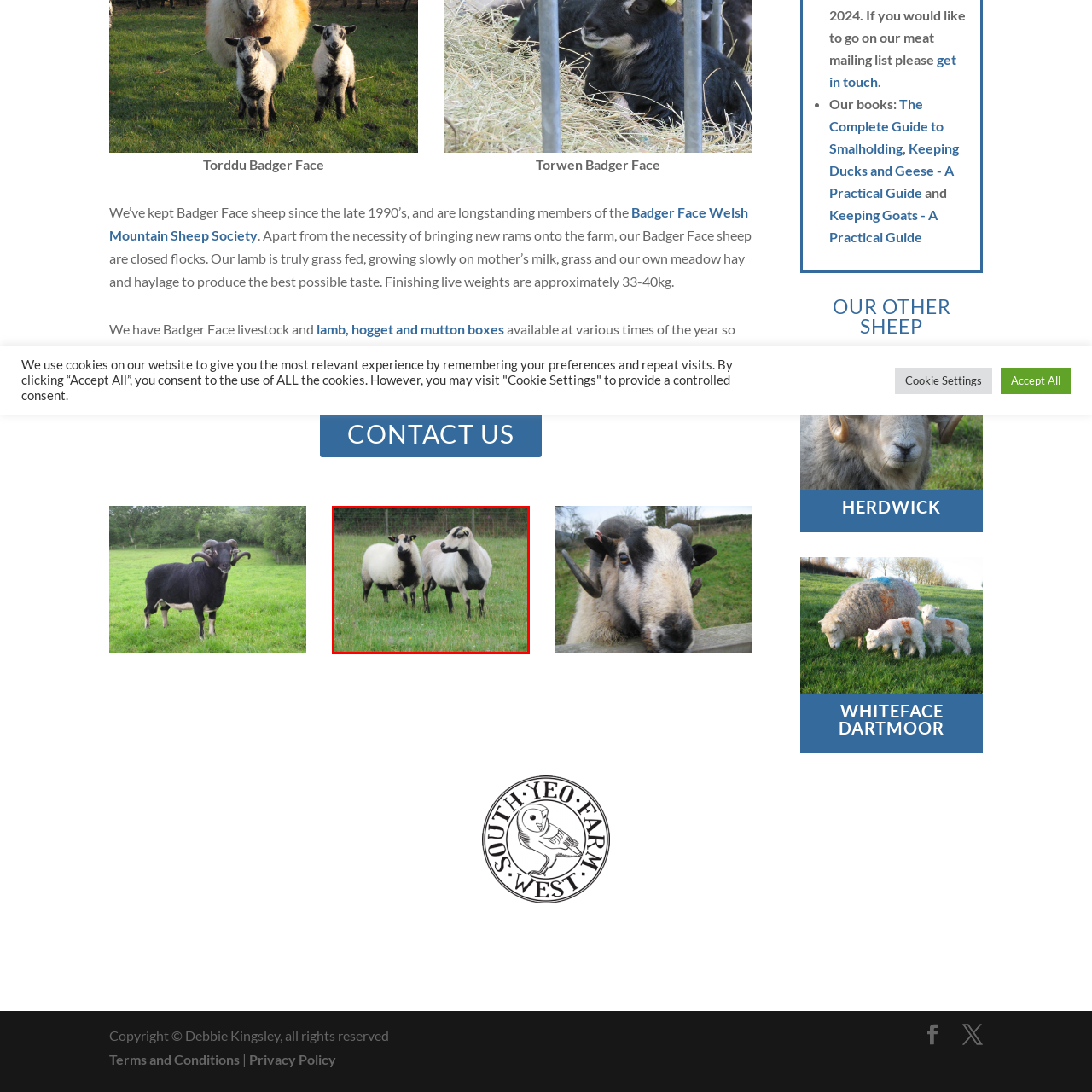Analyze the image surrounded by the red outline and answer the ensuing question with as much detail as possible based on the image:
What is the color of the Torddu Badger Face ewe's face?

According to the caption, the Torddu Badger Face ewe has a distinctive black face, which is one of its unique characteristics.